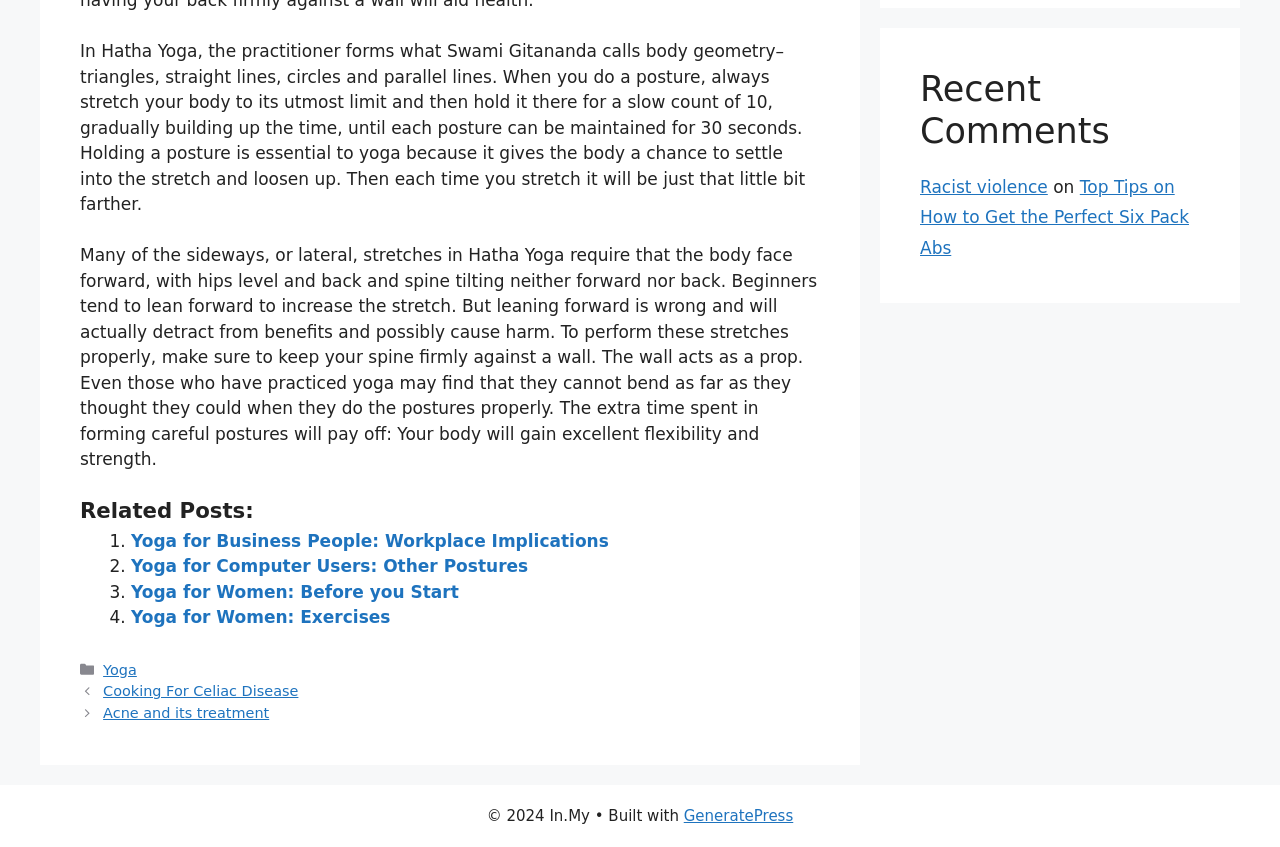Using the description "Yoga", predict the bounding box of the relevant HTML element.

[0.081, 0.781, 0.107, 0.8]